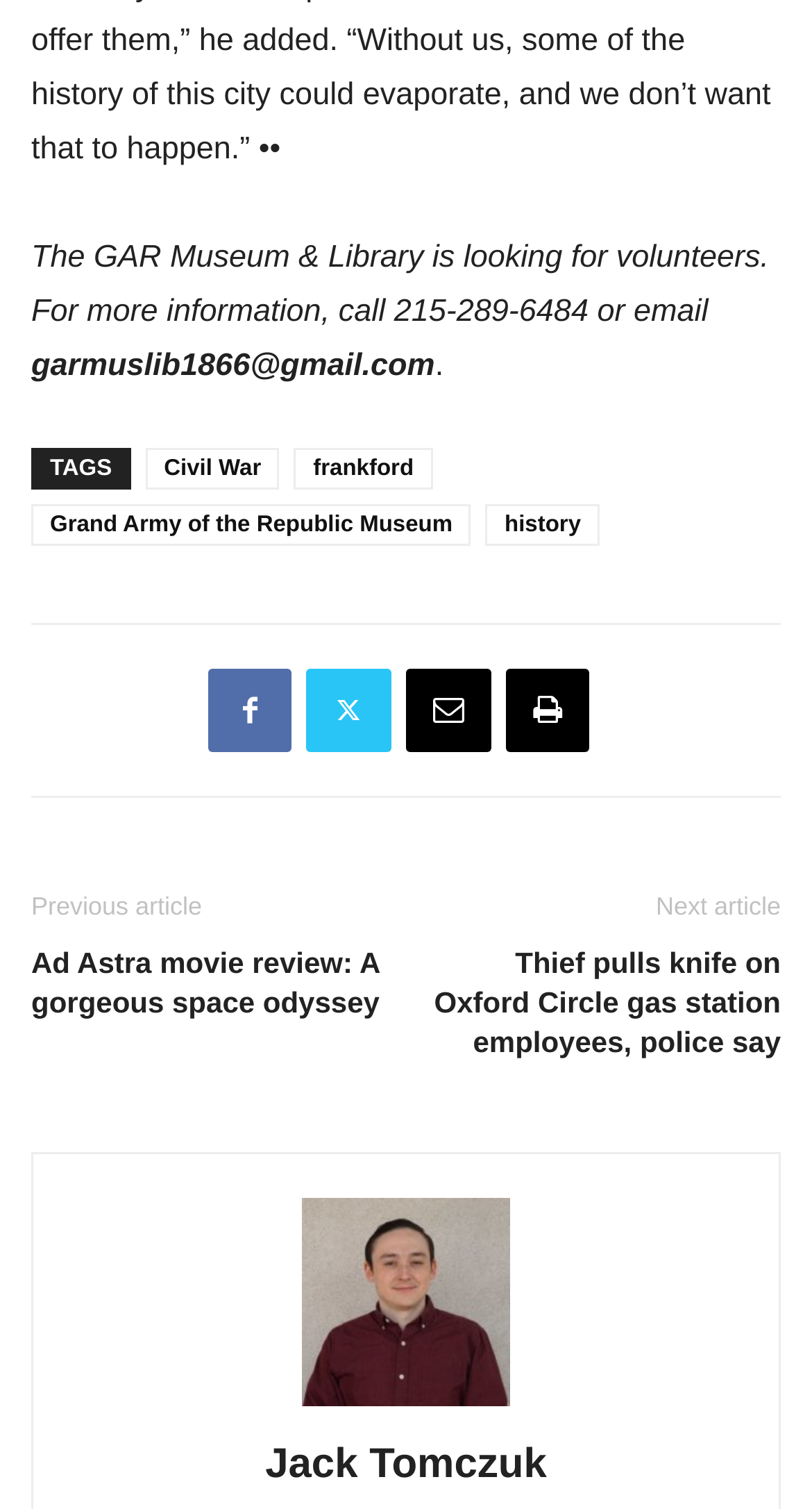Determine the bounding box coordinates for the clickable element to execute this instruction: "Email the GAR Museum & Library". Provide the coordinates as four float numbers between 0 and 1, i.e., [left, top, right, bottom].

[0.038, 0.231, 0.536, 0.254]